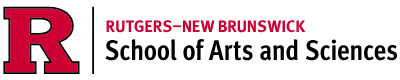What is written next to the bold letter 'R'?
Give a detailed and exhaustive answer to the question.

The caption states that the logo displays the text 'RUTGERS–NEW BRUNSWICK' next to the bold letter 'R', which is part of the visual identity of the School of Arts and Sciences.